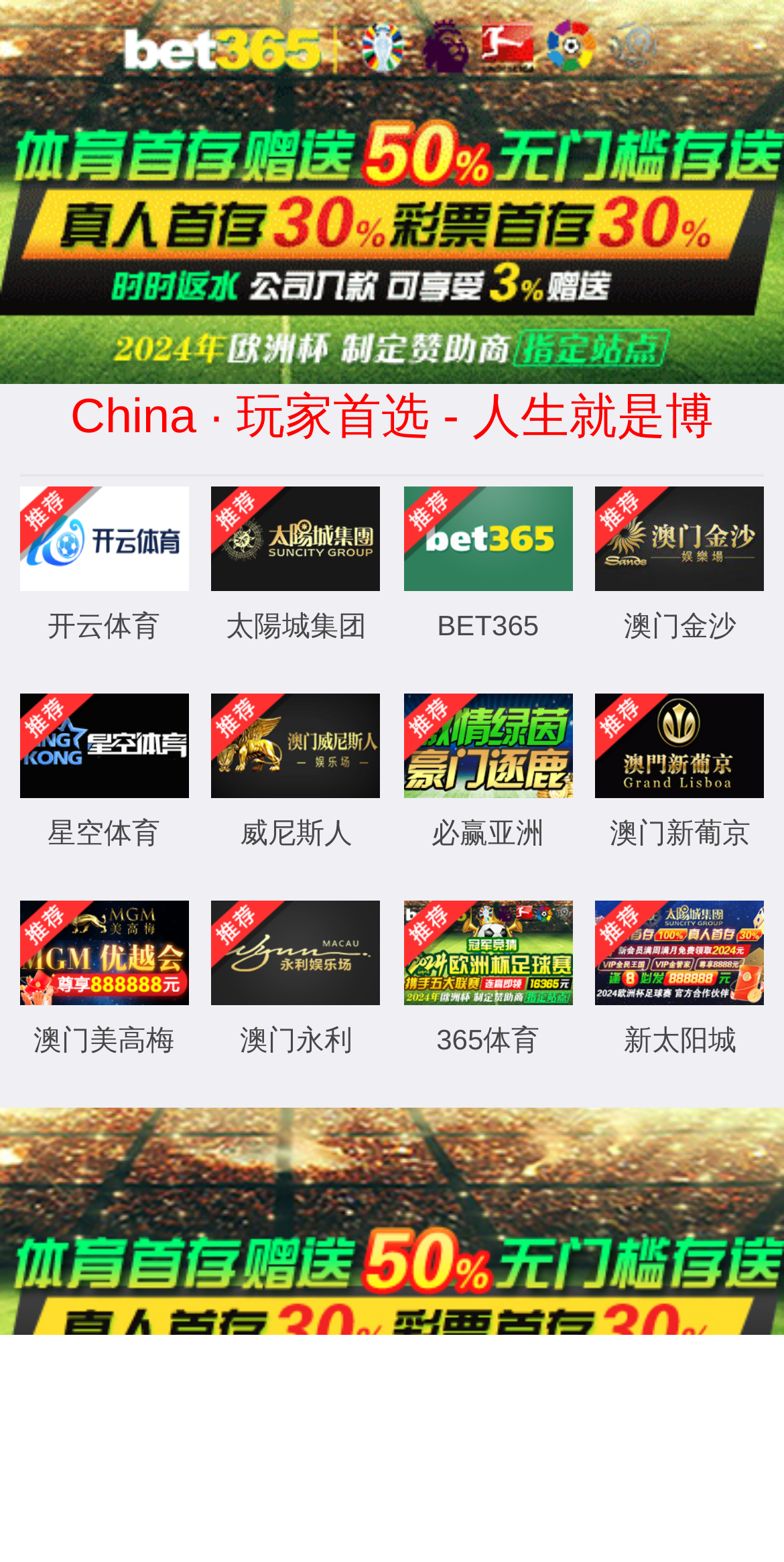Give a one-word or short phrase answer to the question: 
How many slides are there?

3